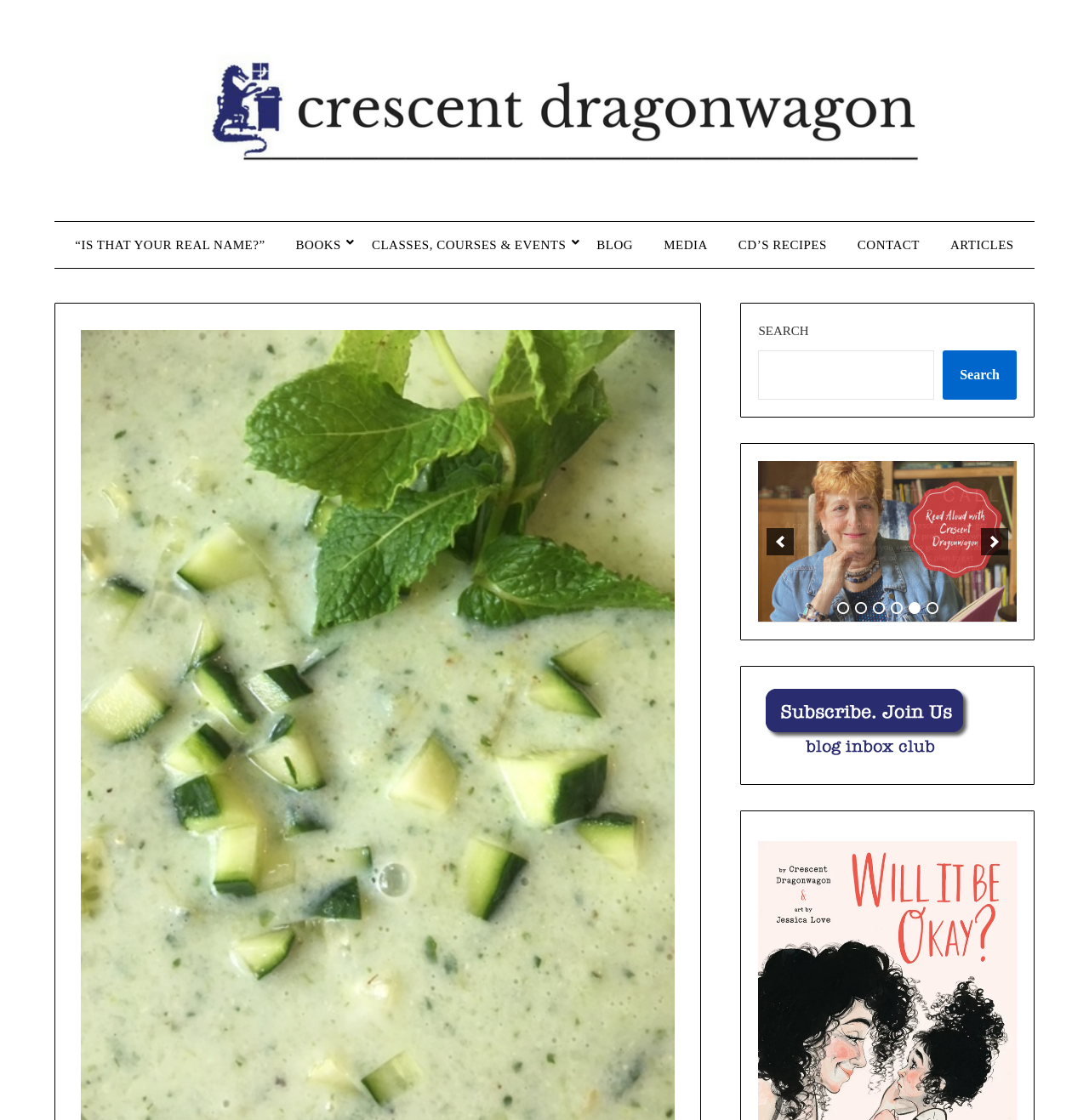Using details from the image, please answer the following question comprehensively:
How many pagination links are there?

I counted the number of pagination links, which includes 'previous', '1', '2', '3', '4', '5', and '6'. These links are used to navigate through multiple pages of content.